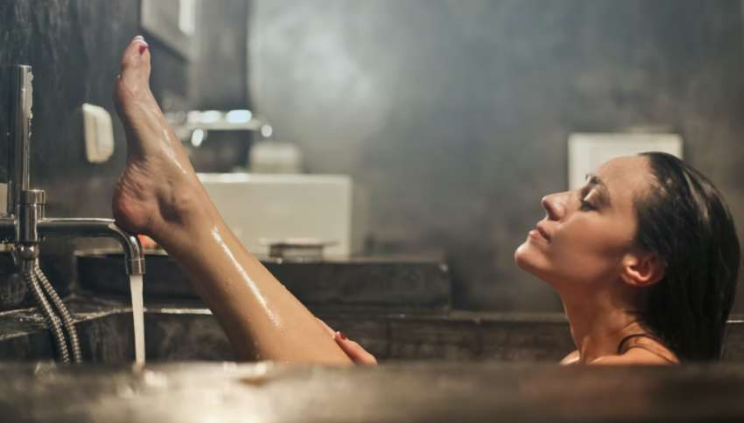Answer the question below using just one word or a short phrase: 
Is the background of the image cluttered?

No